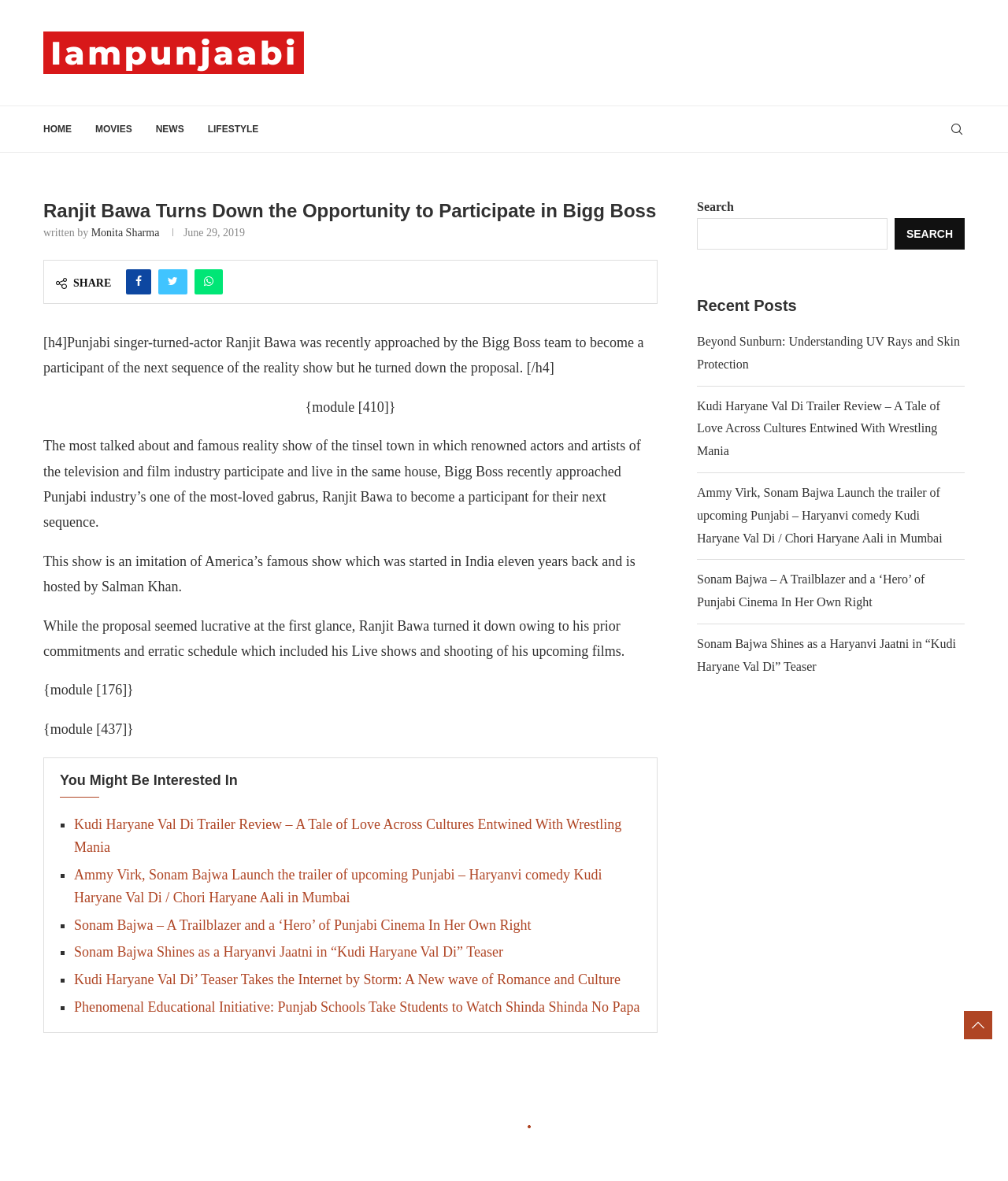Can you identify the bounding box coordinates of the clickable region needed to carry out this instruction: 'Click on the 'HOME' link'? The coordinates should be four float numbers within the range of 0 to 1, stated as [left, top, right, bottom].

[0.043, 0.09, 0.071, 0.129]